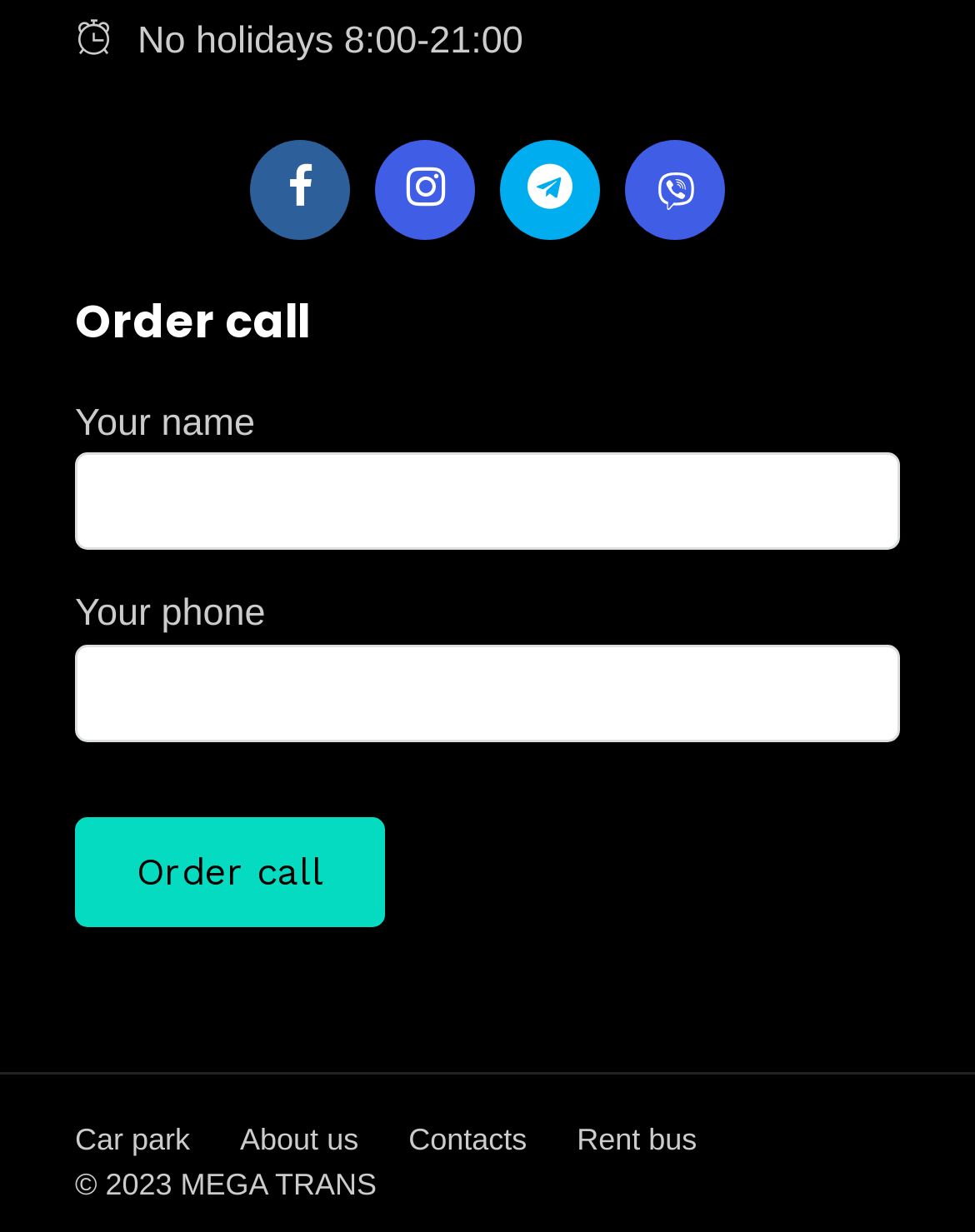Specify the bounding box coordinates for the region that must be clicked to perform the given instruction: "Fill in the Your phone field".

[0.077, 0.523, 0.923, 0.602]